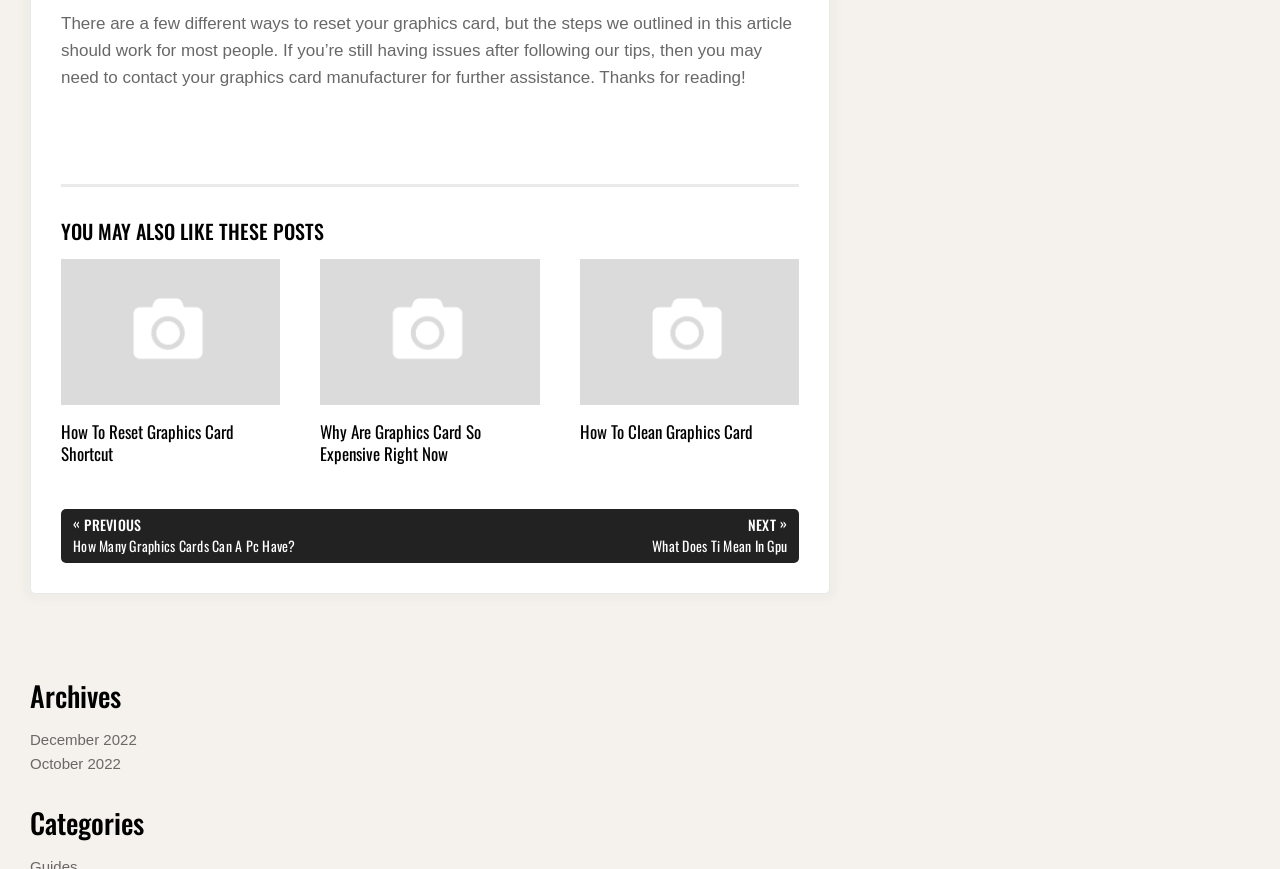What is the topic of the article?
Look at the image and answer the question with a single word or phrase.

Resetting graphics card